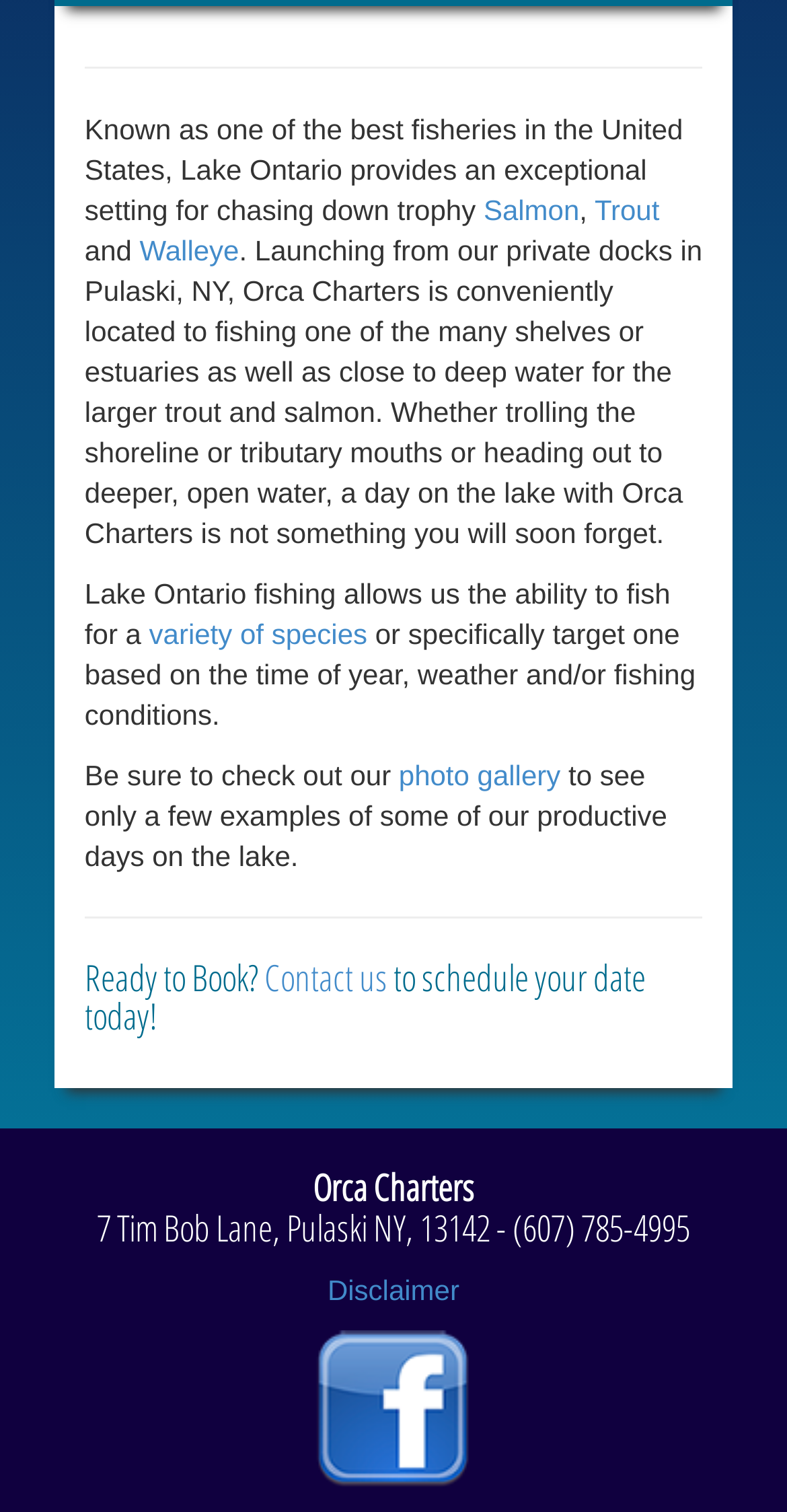Answer the following inquiry with a single word or phrase:
What is the purpose of the photo gallery?

To show examples of productive days on the lake